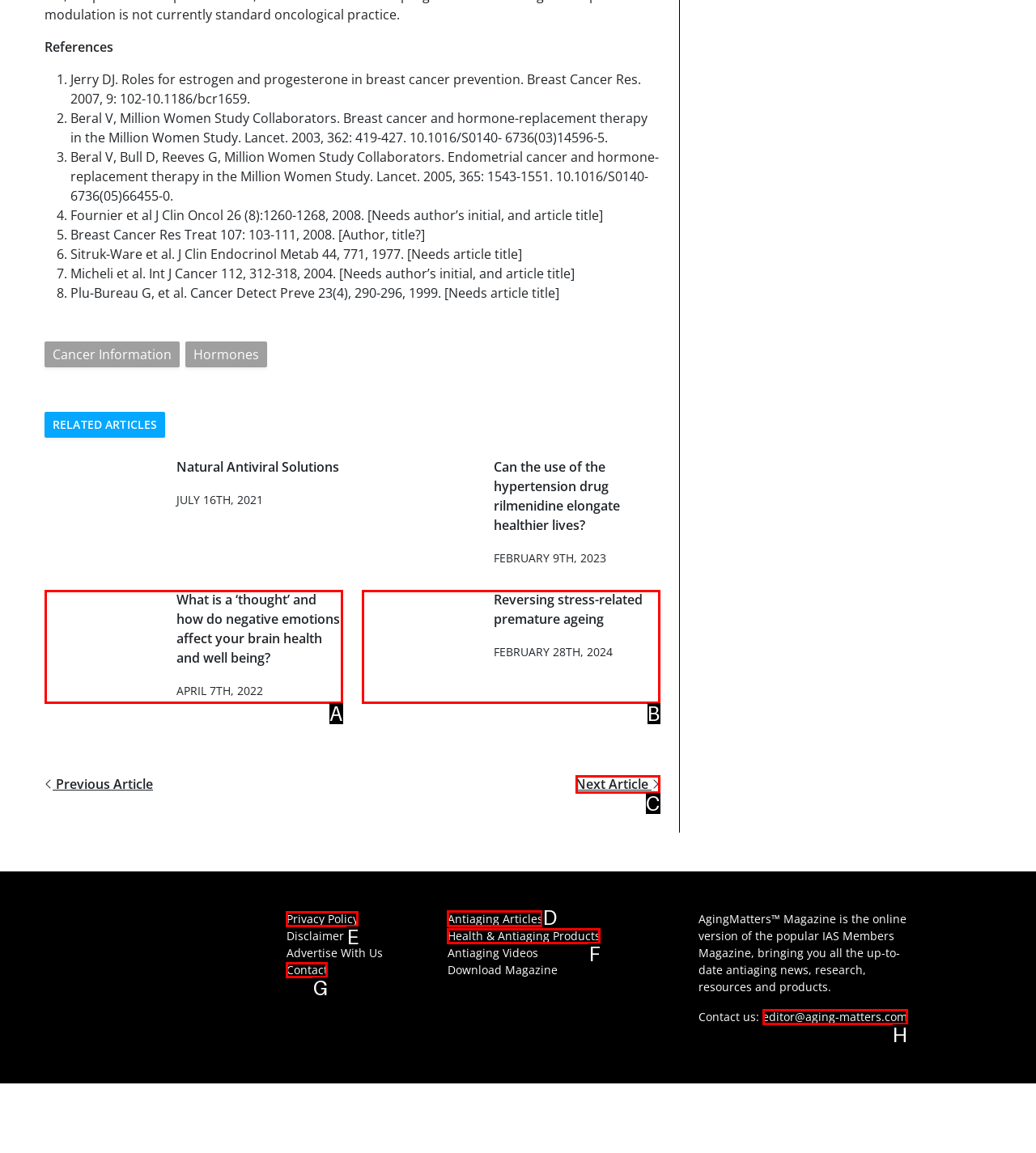Please indicate which HTML element should be clicked to fulfill the following task: Go to 'Antiaging Articles'. Provide the letter of the selected option.

D